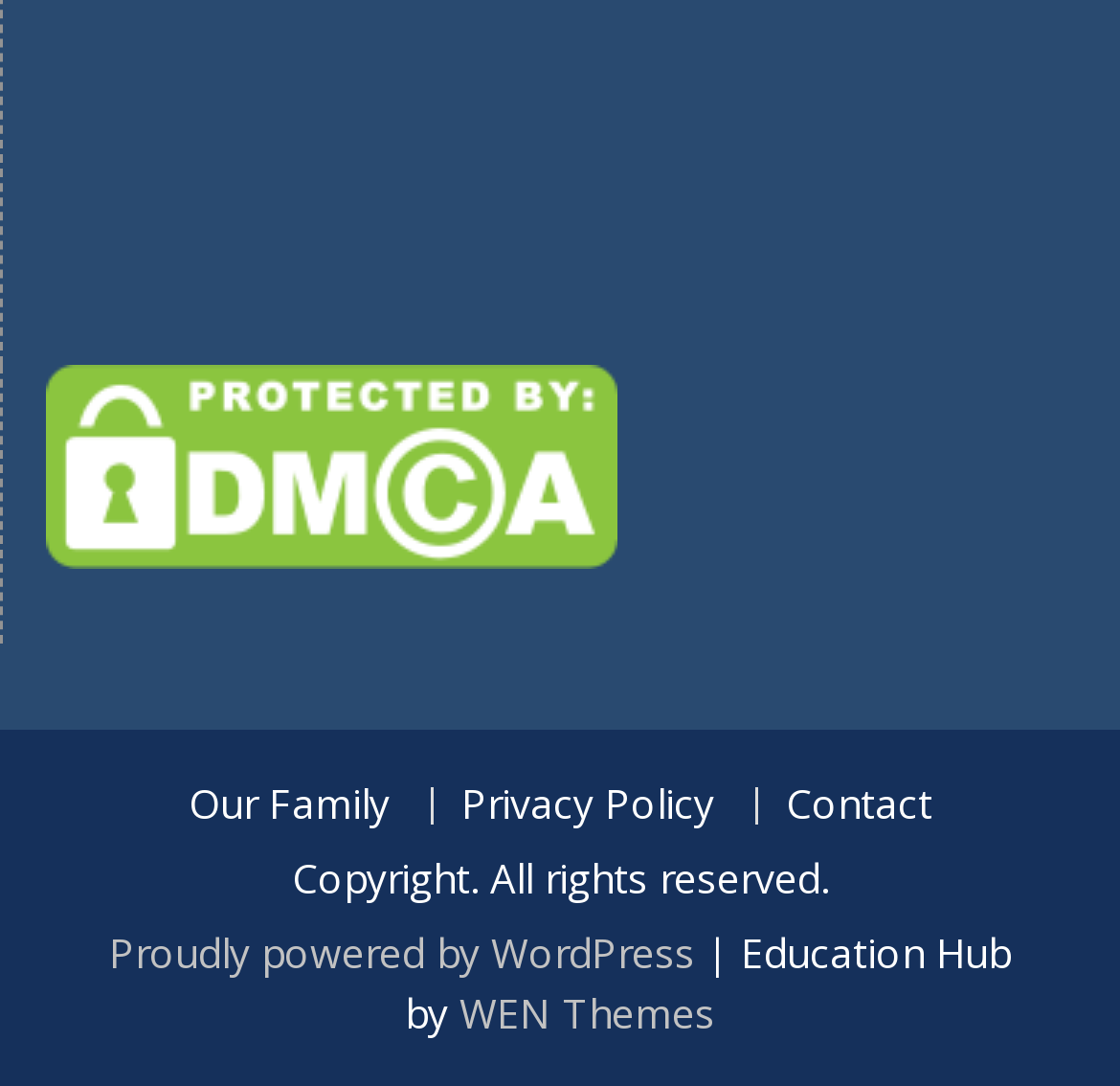Provide a thorough and detailed response to the question by examining the image: 
What is the name of the website's theme provider?

I found the answer by looking at the footer section of the webpage, where it says 'Proudly powered by WordPress' followed by a '|' symbol and then 'Education Hub by WEN Themes'. This suggests that WEN Themes is the provider of the website's theme.